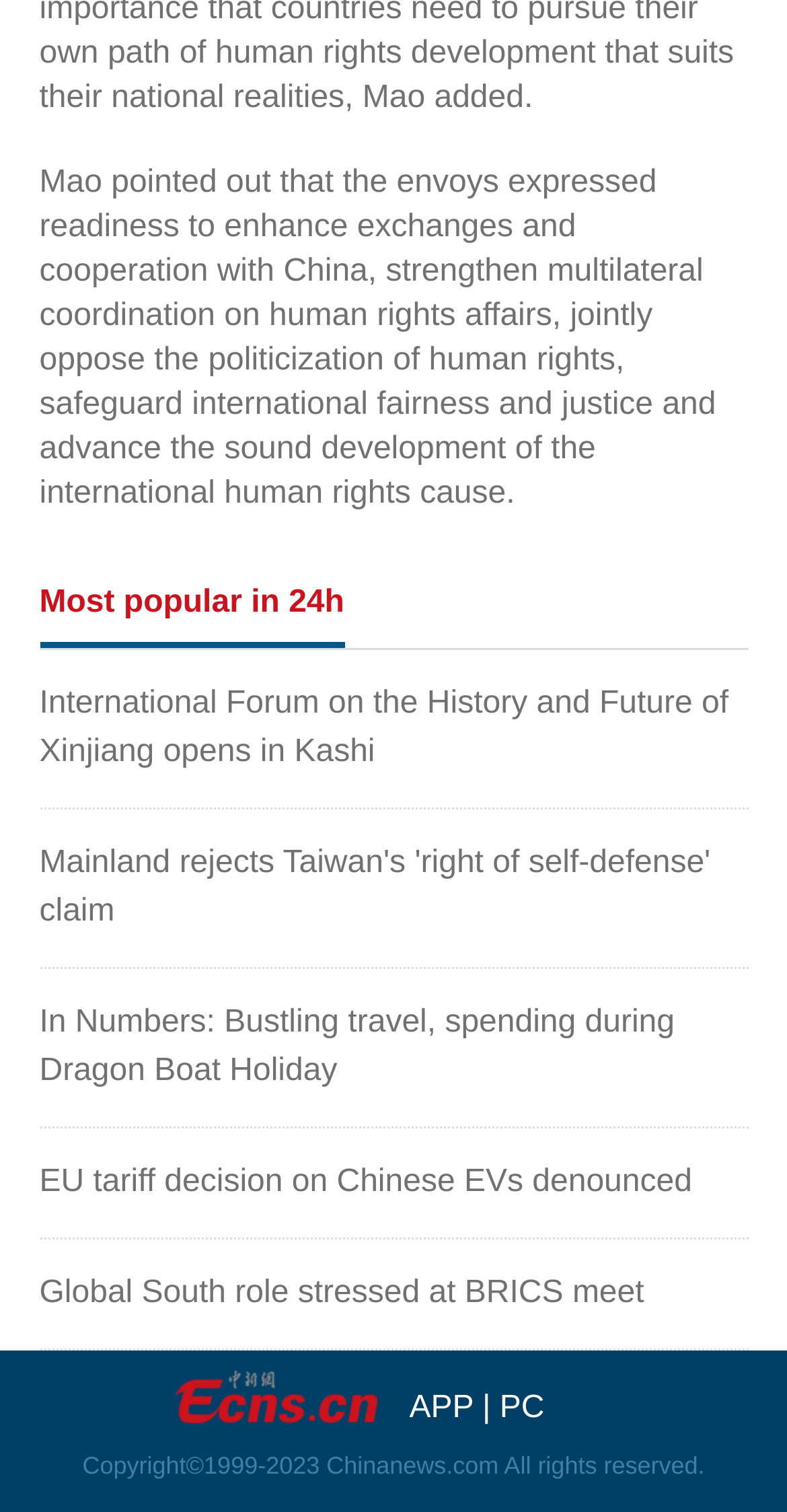Please answer the following question using a single word or phrase: 
What are the platform options provided at the bottom of the page?

APP, PC